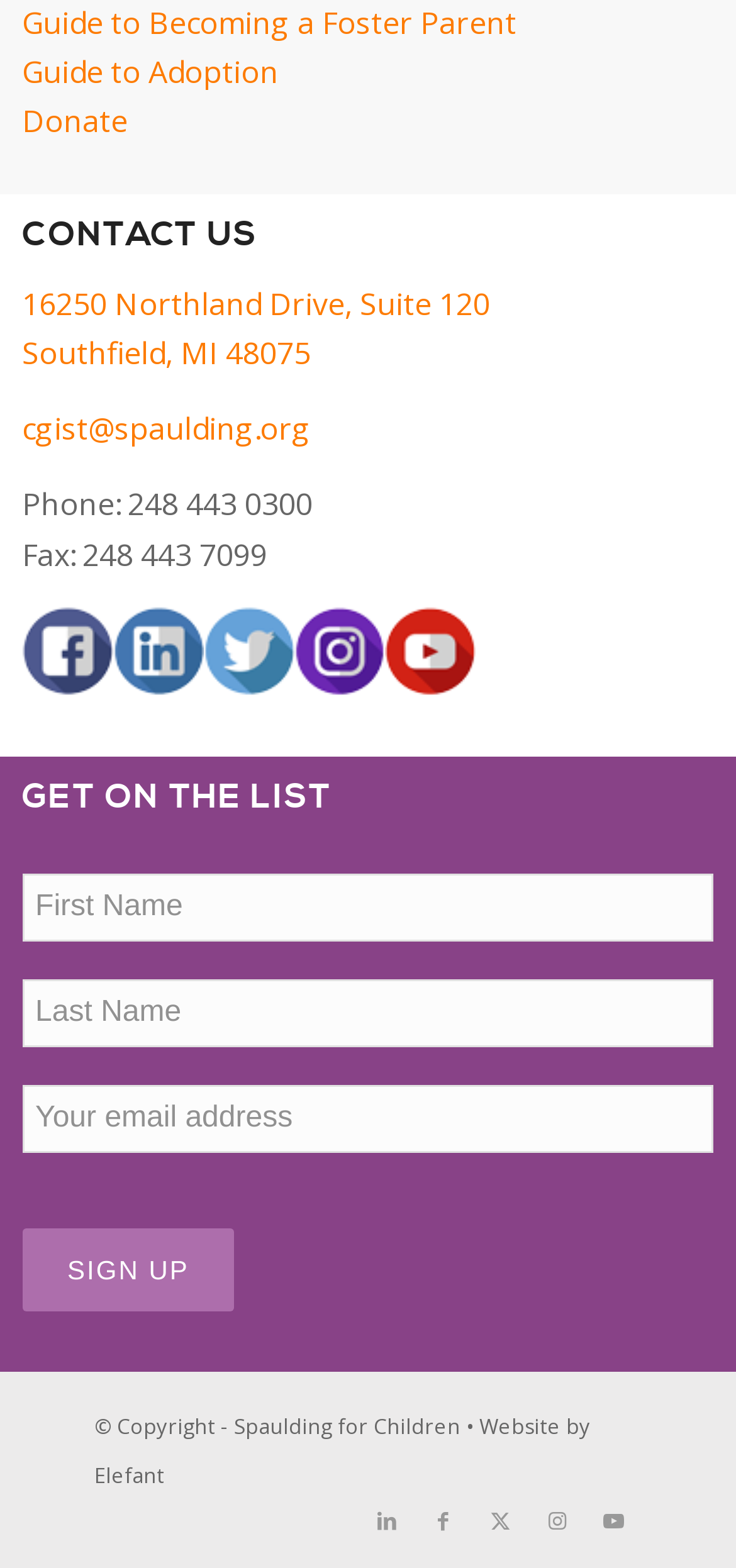Please find the bounding box coordinates of the element's region to be clicked to carry out this instruction: "Click the 'Materials' button".

None